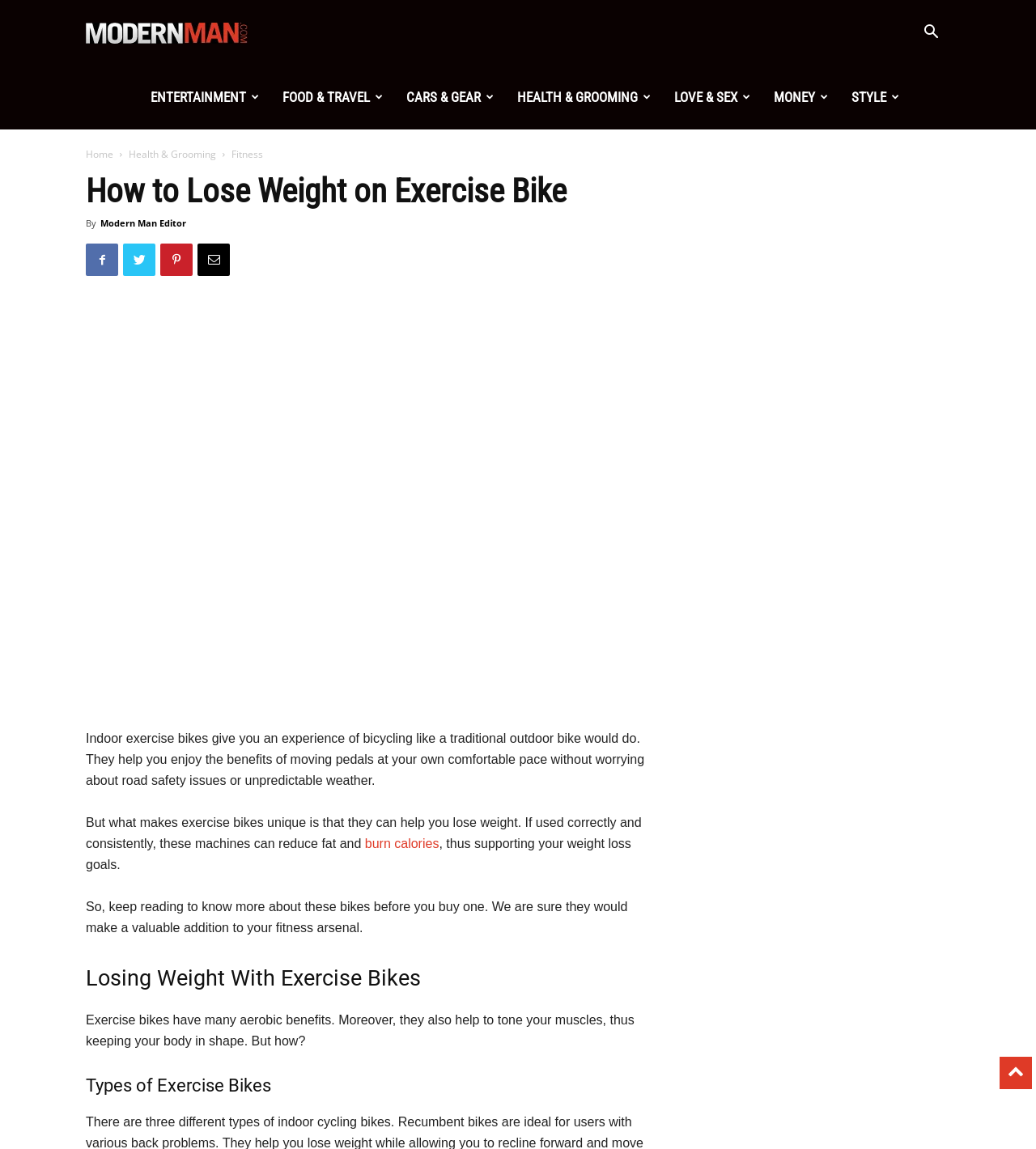Kindly determine the bounding box coordinates for the clickable area to achieve the given instruction: "Click on the 'Home' link".

[0.083, 0.128, 0.109, 0.14]